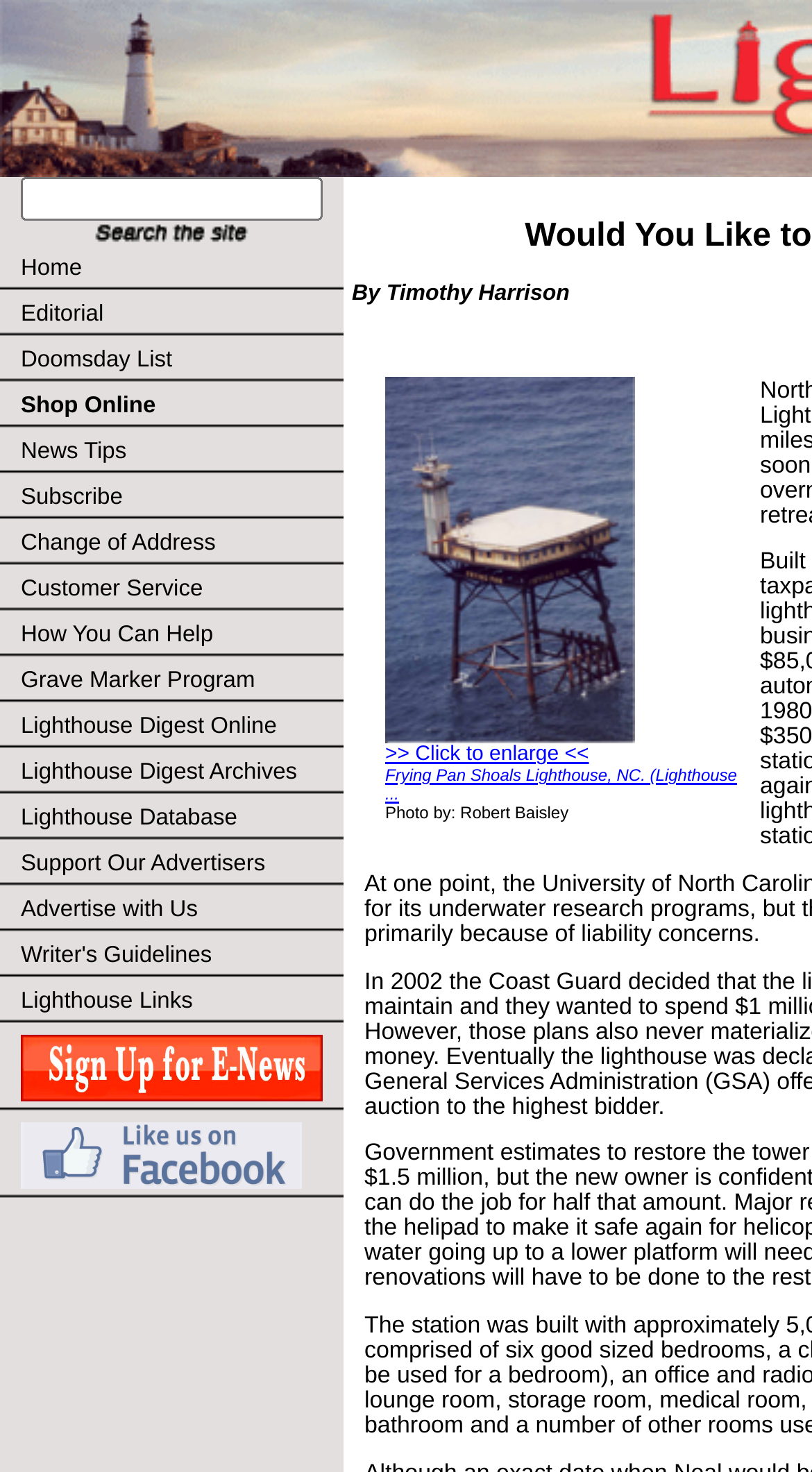What is the name of the photographer who took the featured image?
Please provide a single word or phrase as your answer based on the image.

Robert Baisley